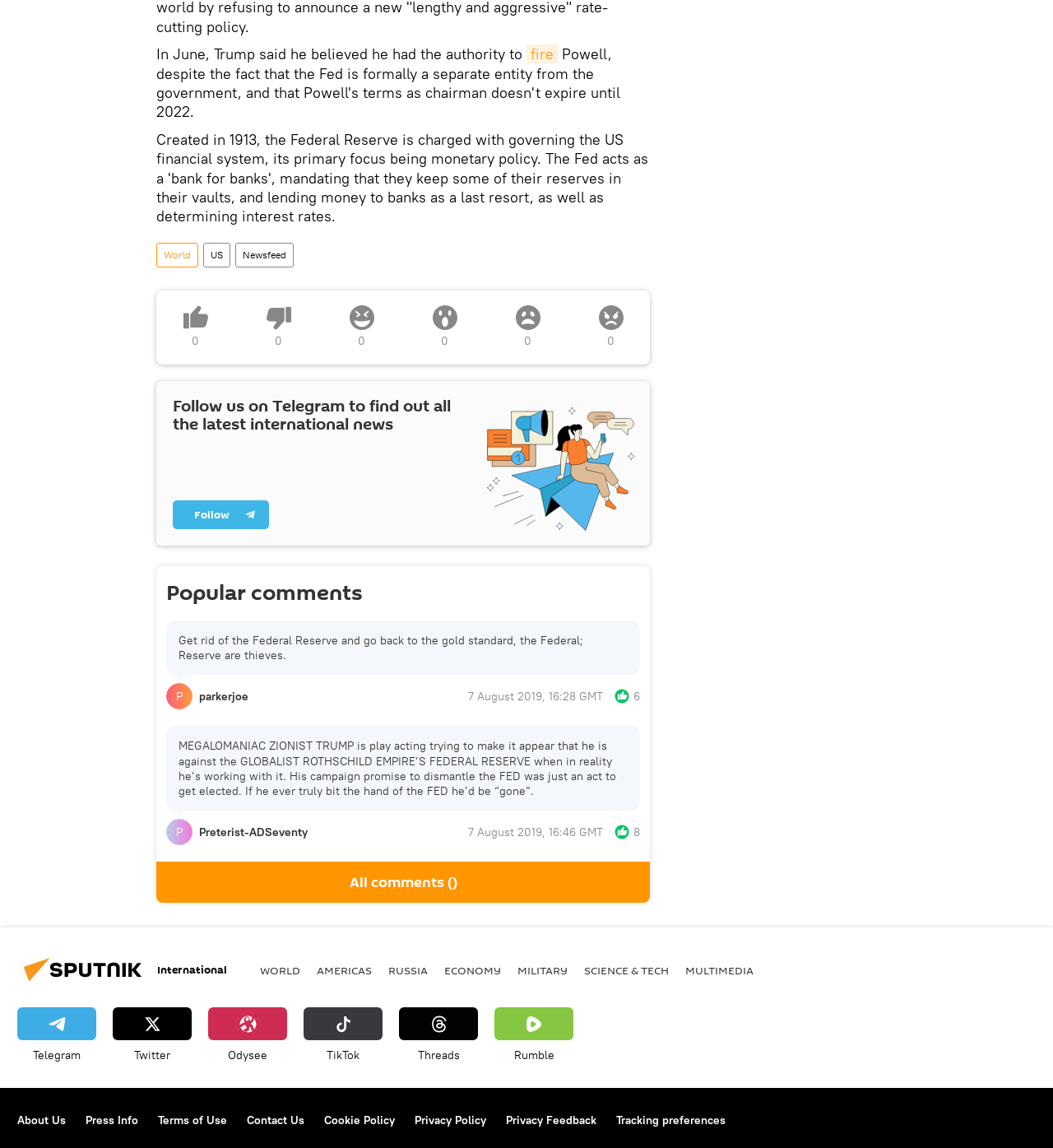Determine the bounding box coordinates of the clickable area required to perform the following instruction: "Follow us on Telegram". The coordinates should be represented as four float numbers between 0 and 1: [left, top, right, bottom].

[0.148, 0.332, 0.617, 0.475]